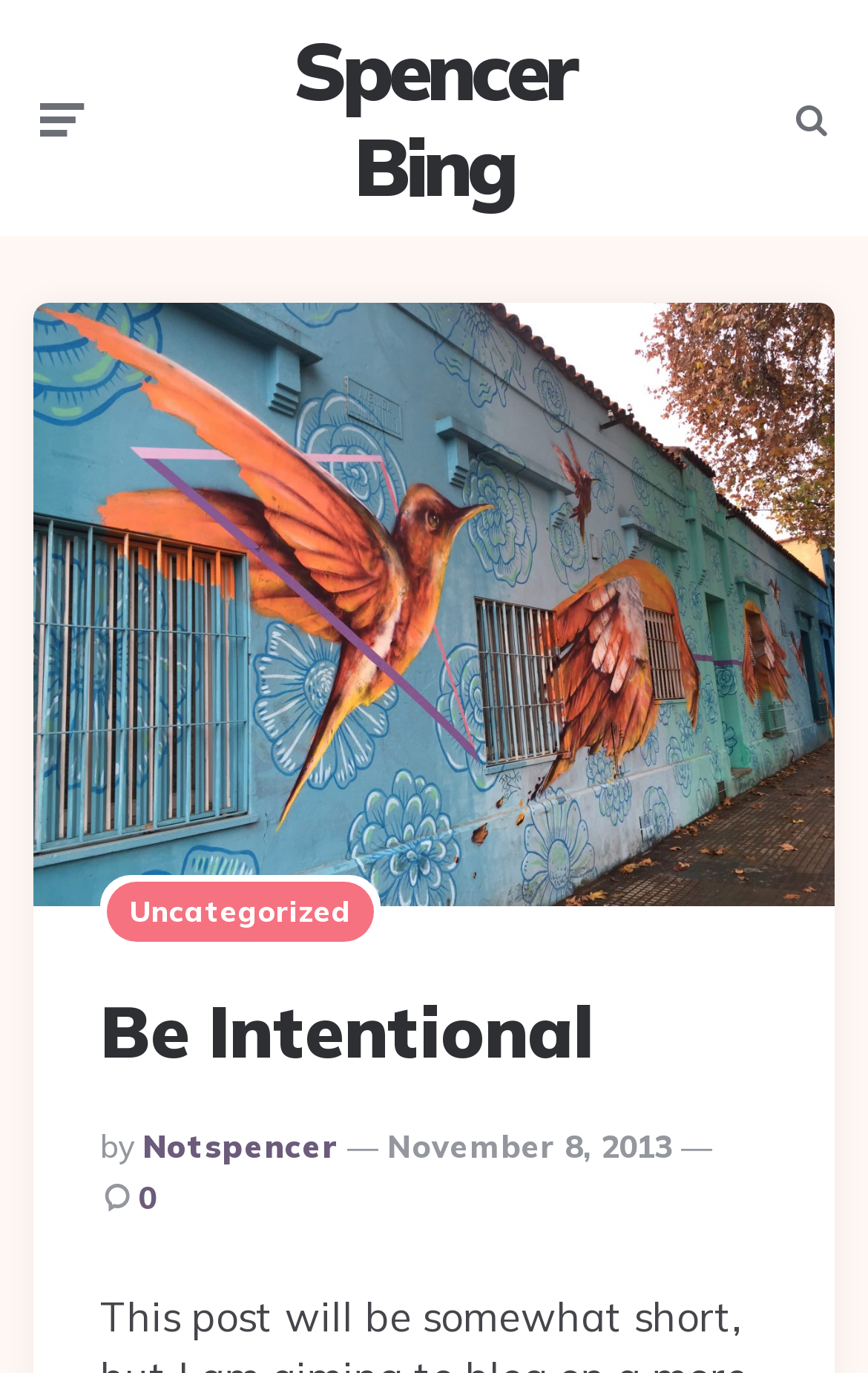Respond to the following question with a brief word or phrase:
What is the category of the article?

Uncategorized